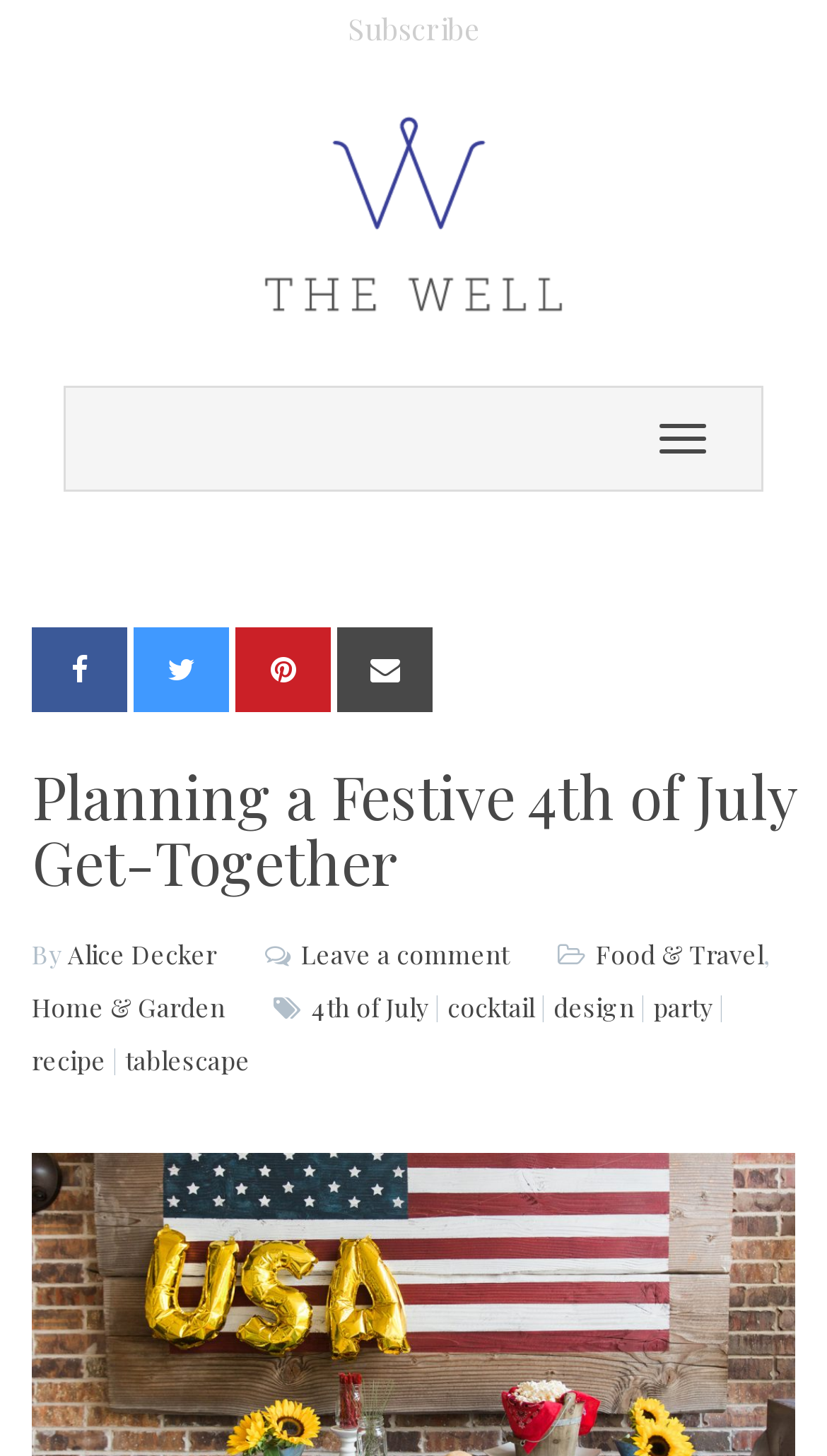Please identify the bounding box coordinates of the clickable area that will allow you to execute the instruction: "Go to the Home page".

None